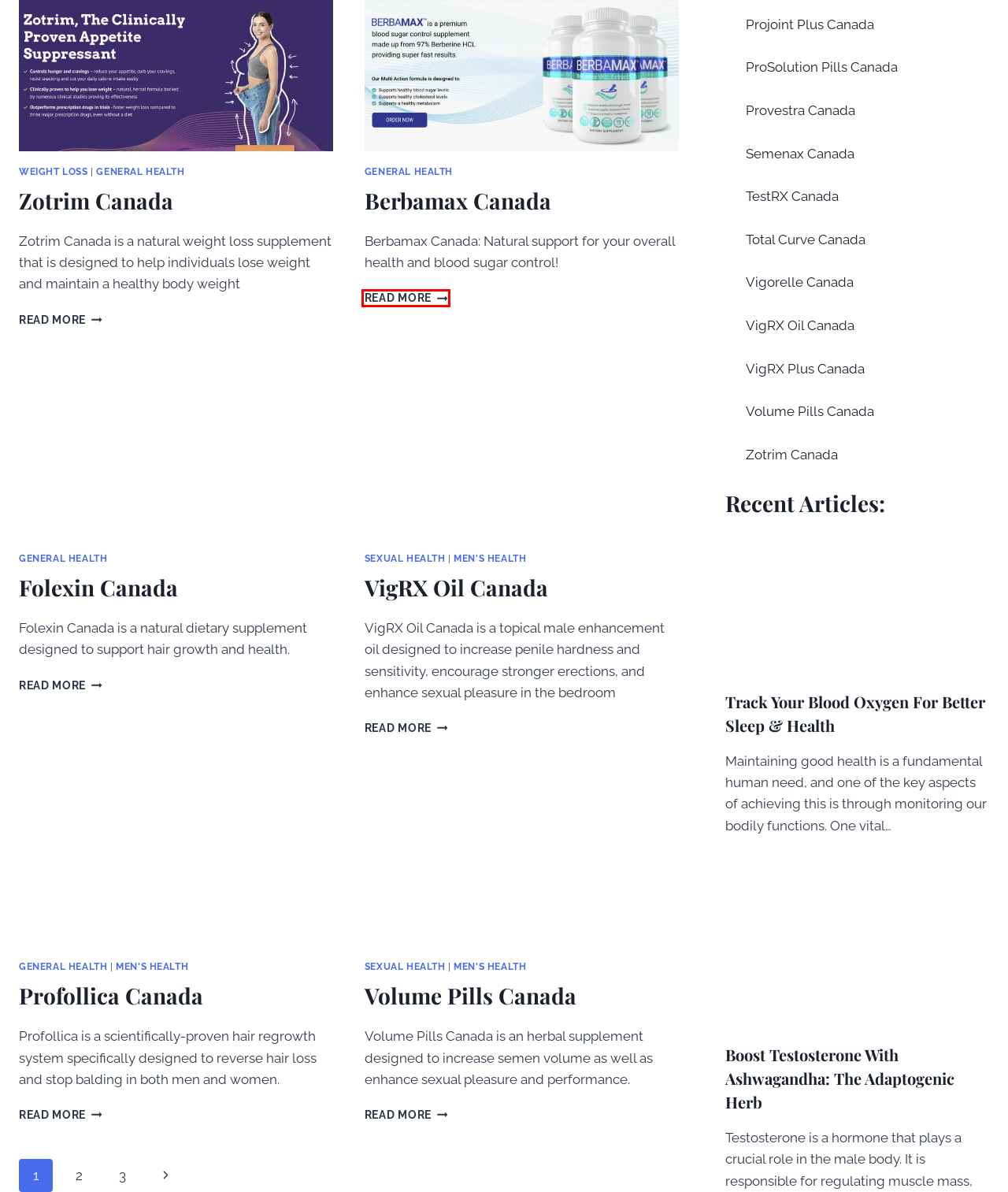Look at the screenshot of the webpage and find the element within the red bounding box. Choose the webpage description that best fits the new webpage that will appear after clicking the element. Here are the candidates:
A. Buy VigRX Plus Canada Male Enhancement - Katalog-Firem.com
B. Weight Loss - Dietary Supplements Canada
C. Folexin Canada Hair Growth Supplements - Katalog-Firem.com
D. Stop Hair Loss with Profollica Canada - Dietary Supplements Canada
E. PhenQ Canada - Target 5 Areas for Better Weight Management
F. VigRX Oil Canada - Enhance Your Sexual Performance
G. Amazon.com
H. Volume Pills Canada: Increase Your Sperm Count Now

G